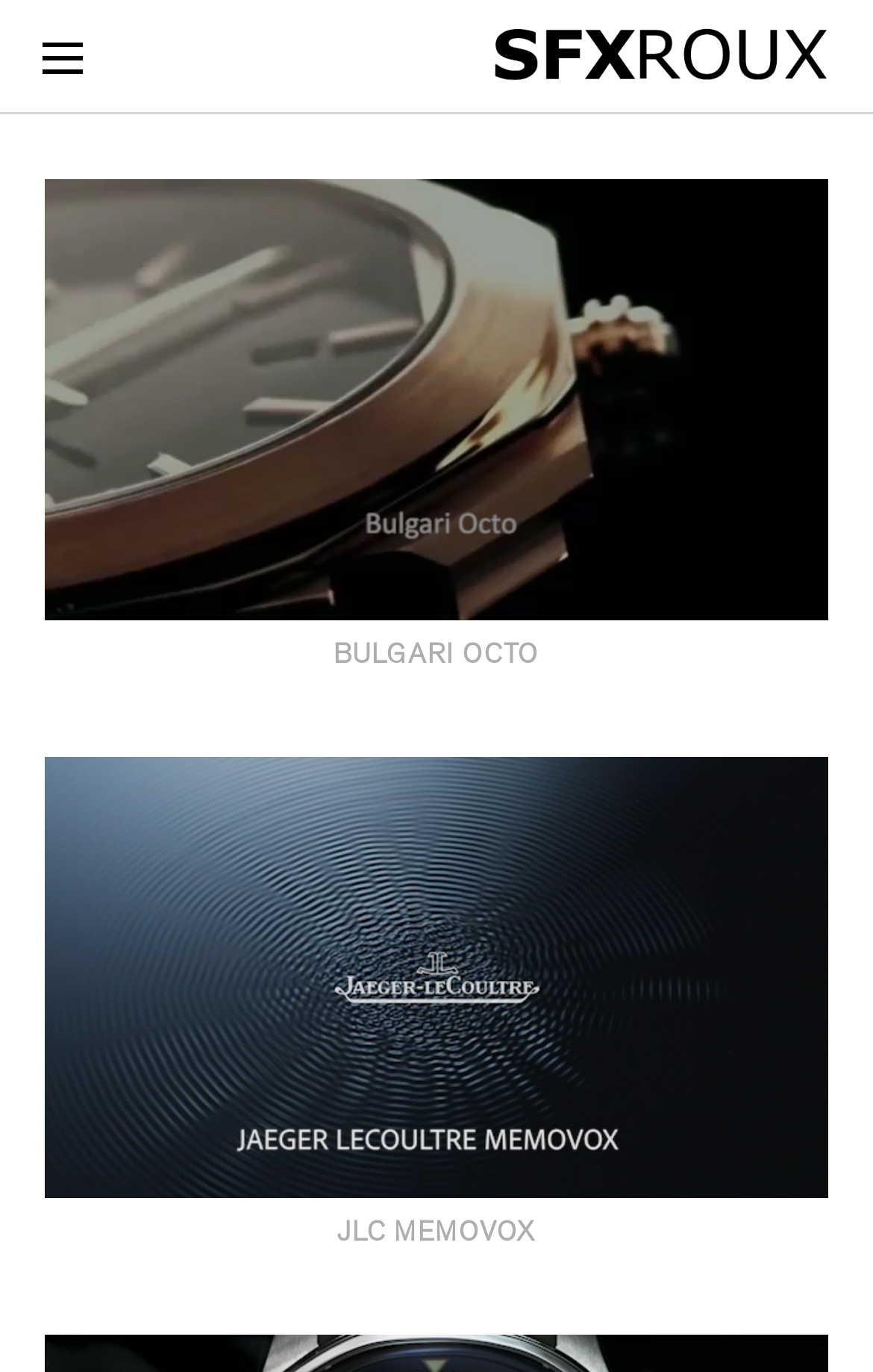What is below the first video player?
Using the image, provide a concise answer in one word or a short phrase.

figure